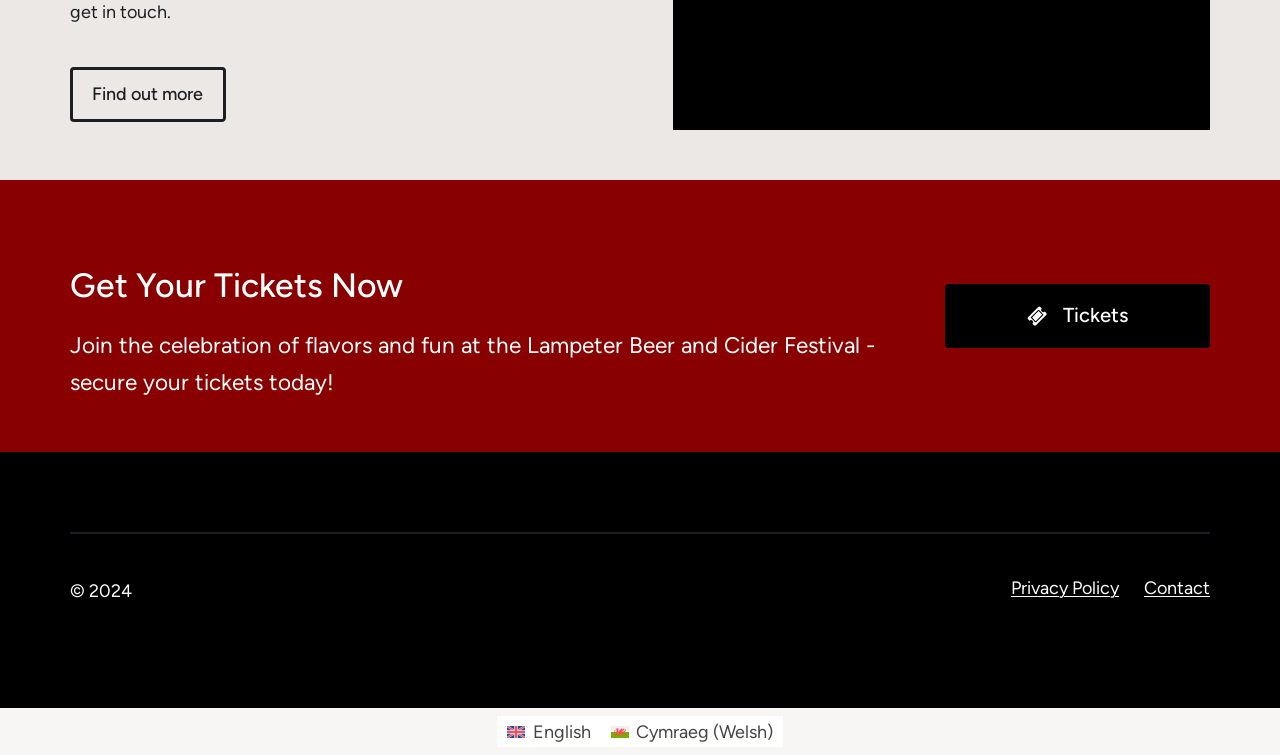Identify the bounding box of the UI component described as: "Contact".

[0.894, 0.76, 0.945, 0.799]